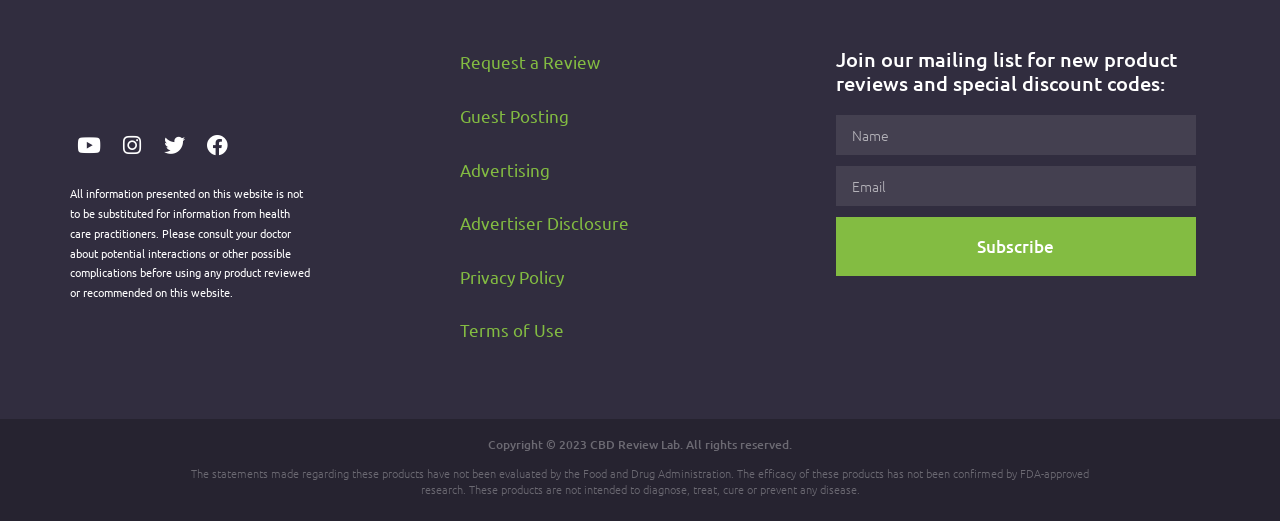Please study the image and answer the question comprehensively:
What can users do with the mailing list form?

The mailing list form at the bottom of the page allows users to input their name and email address and subscribe to receive new product reviews and special discount codes.